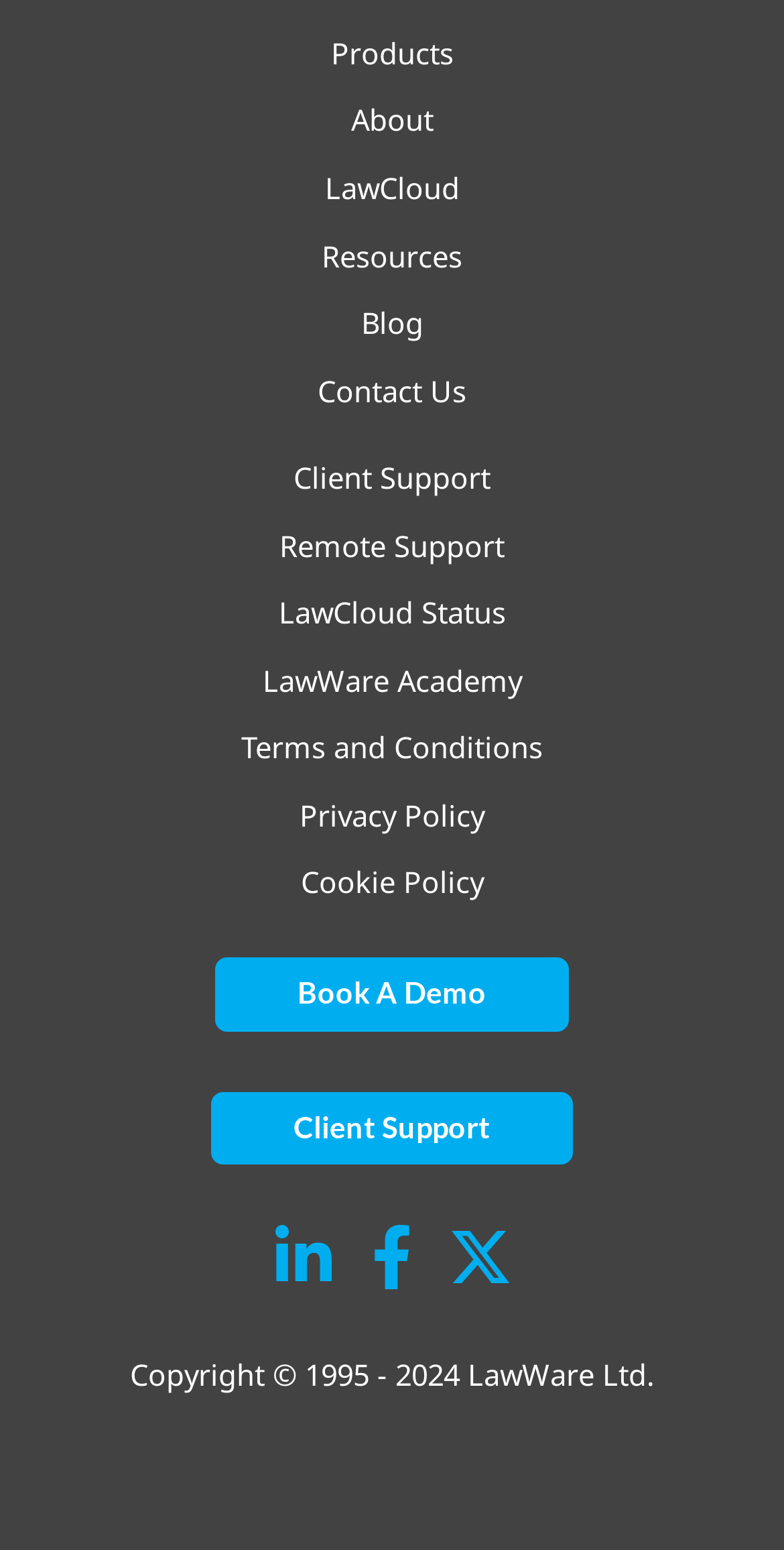Provide a thorough and detailed response to the question by examining the image: 
What is the last link in the footer menu?

I looked at the footer menu and found that the last link is 'Cookie Policy', which is located at the bottom of the menu.